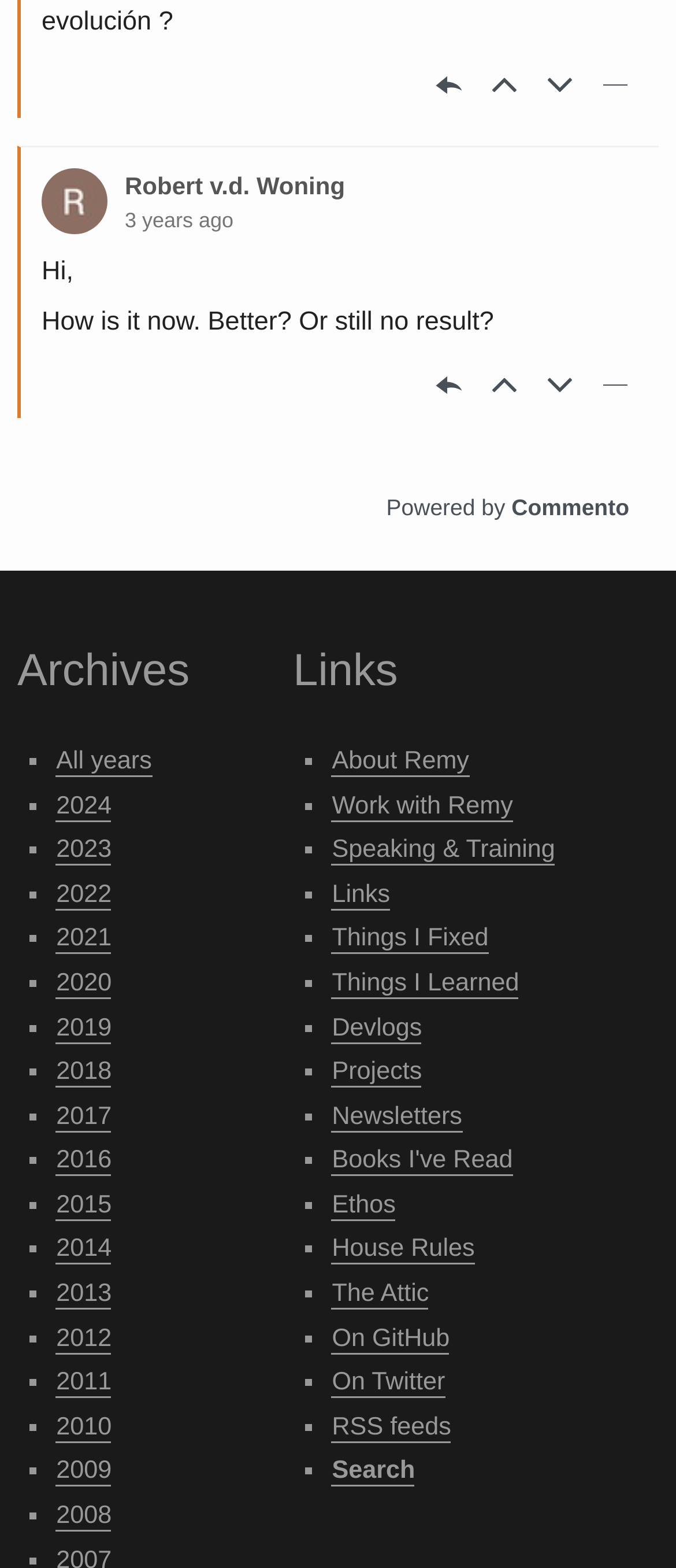Identify the bounding box coordinates for the UI element described by the following text: "On Twitter". Provide the coordinates as four float numbers between 0 and 1, in the format [left, top, right, bottom].

[0.491, 0.873, 0.658, 0.892]